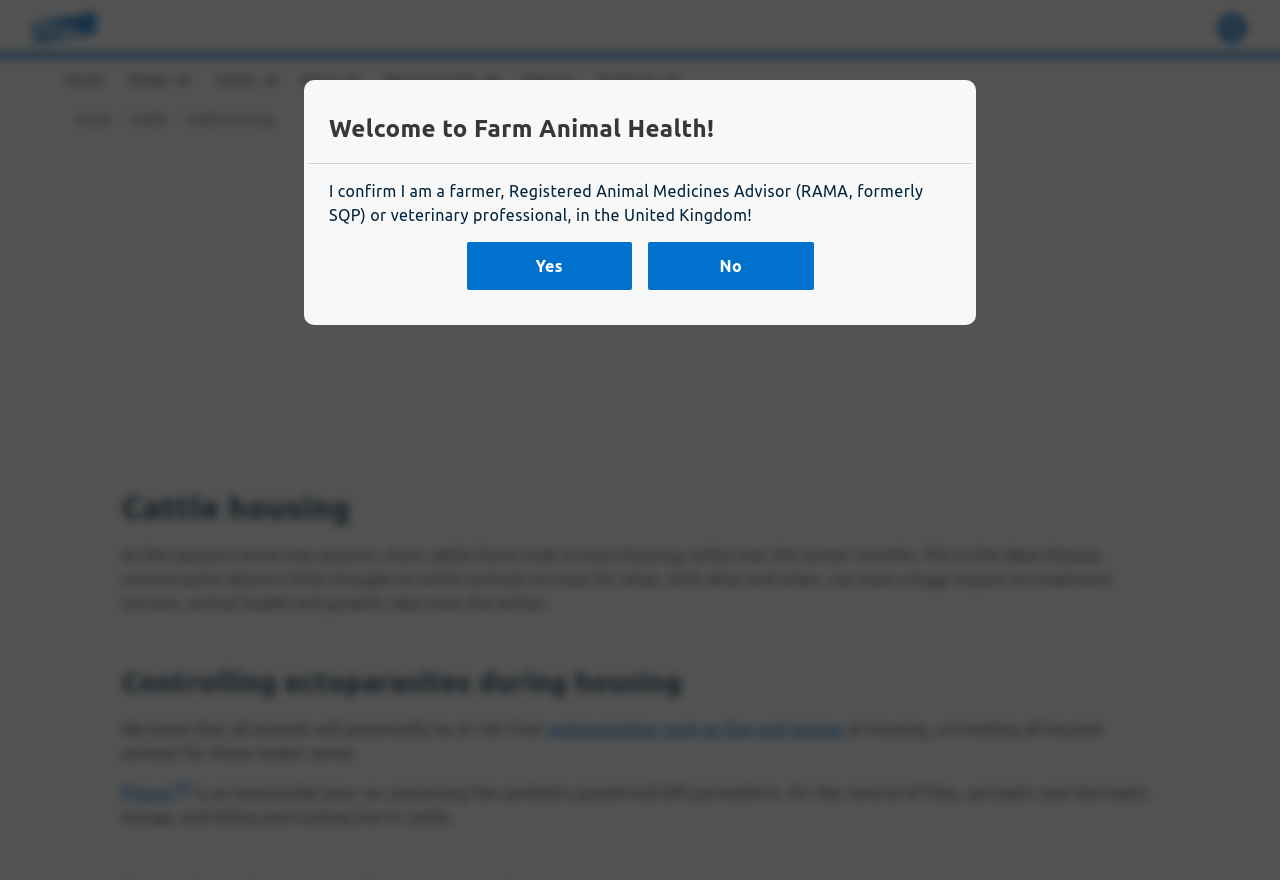Determine the bounding box coordinates of the region that needs to be clicked to achieve the task: "Click the 'Yes' button".

[0.364, 0.275, 0.494, 0.33]